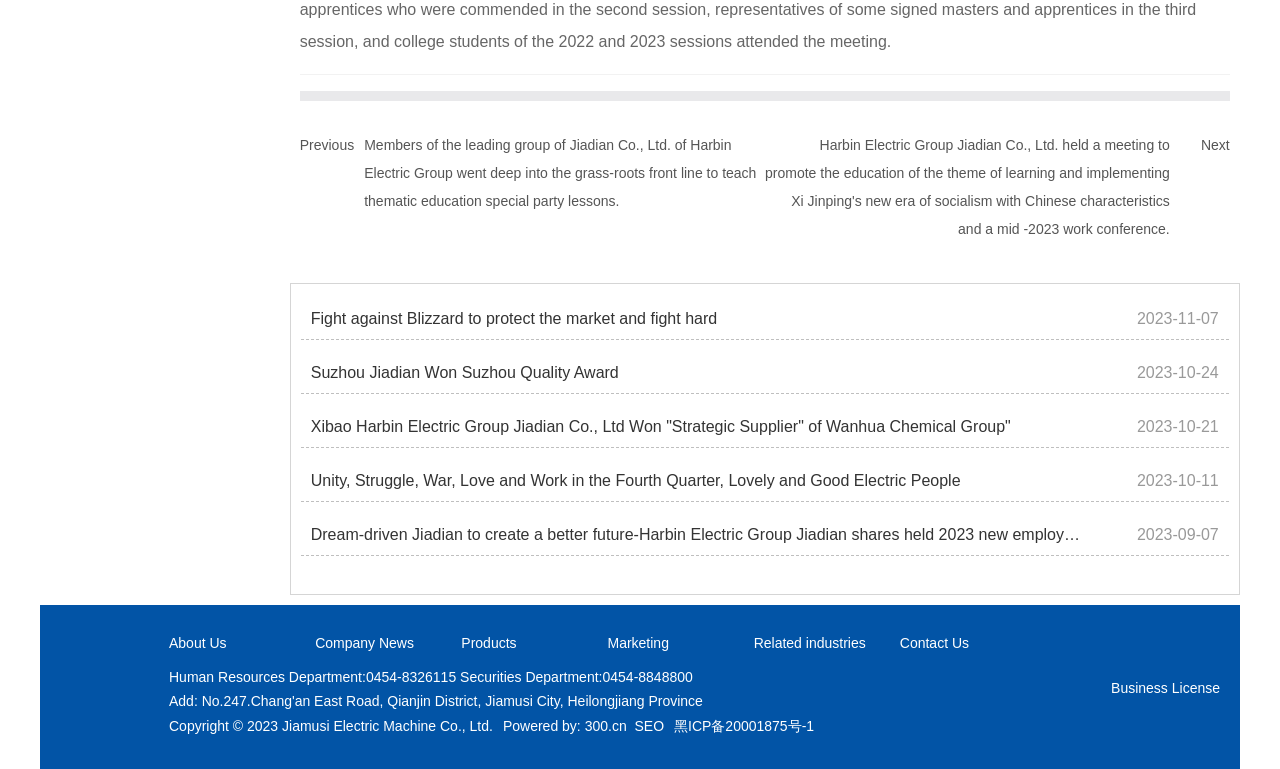Refer to the image and answer the question with as much detail as possible: What is the phone number of the Human Resources Department?

I found the phone number of the Human Resources Department in the footer section of the webpage, specifically next to the label 'Human Resources Department:'.